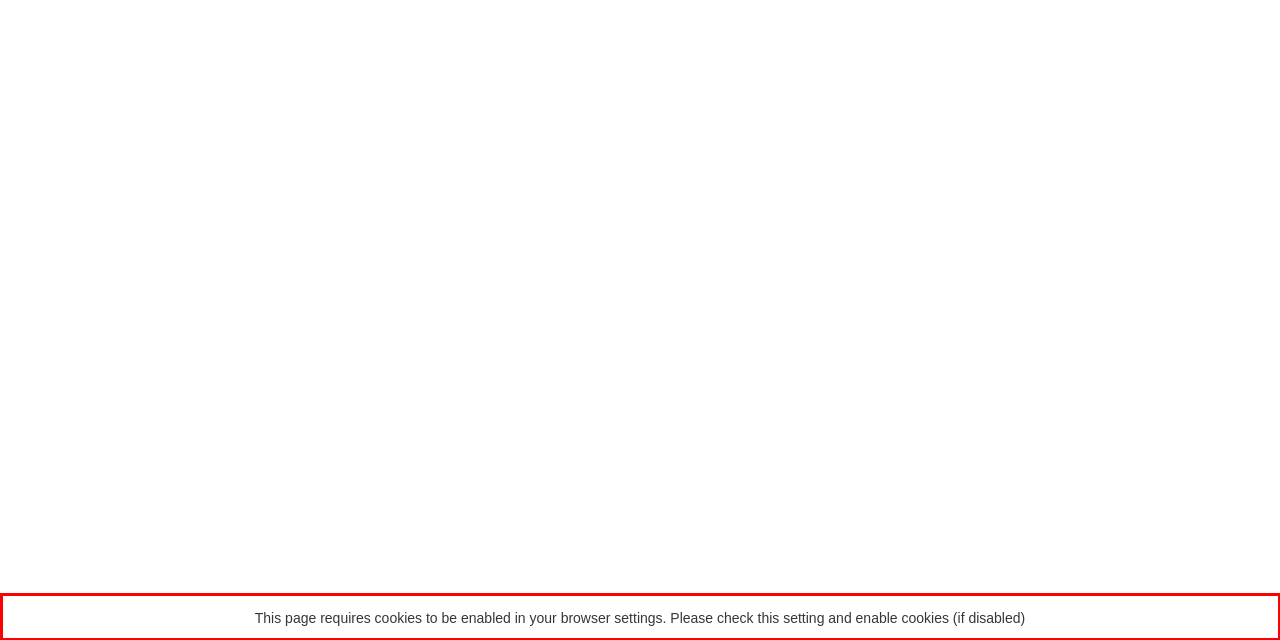Identify and extract the text within the red rectangle in the screenshot of the webpage.

This page requires cookies to be enabled in your browser settings. Please check this setting and enable cookies (if disabled)